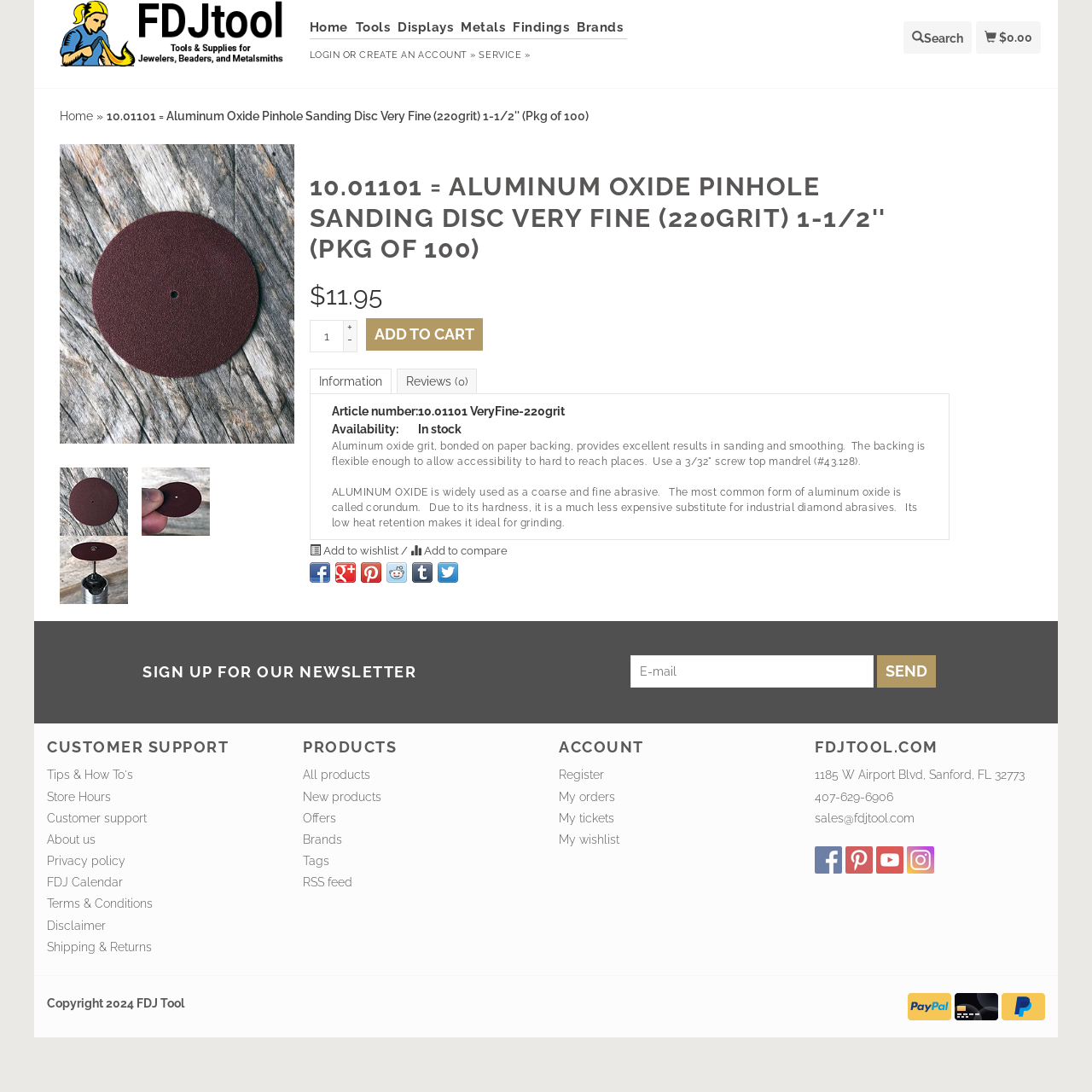How many items are in a package?
Look at the screenshot and respond with one word or a short phrase.

100